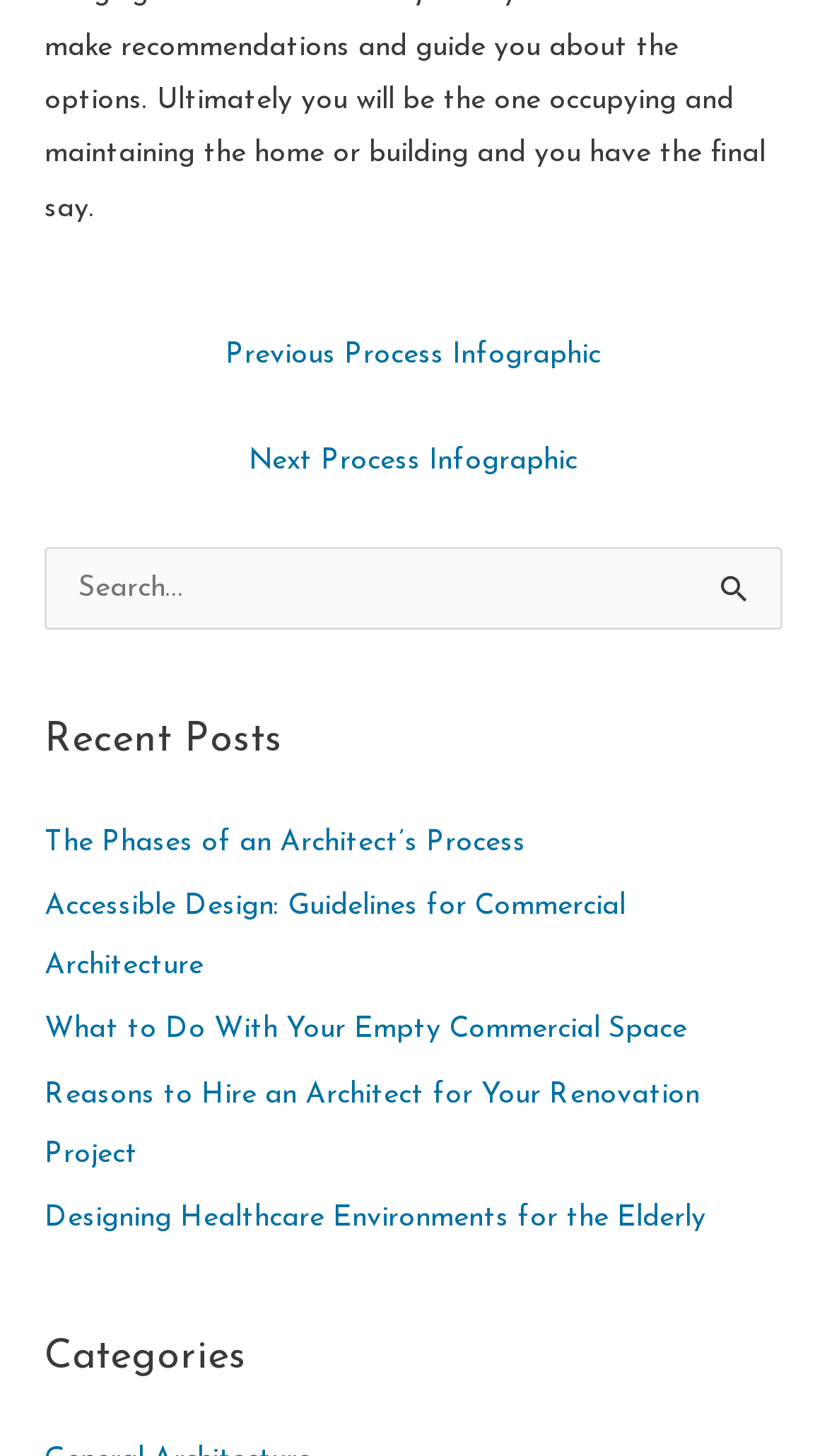Analyze the image and provide a detailed answer to the question: What categories are listed on the webpage?

The webpage has a 'Categories' heading, but the specific categories are not listed. It is likely that the categories will be listed when the user clicks on the 'Categories' heading or navigates to a related page.